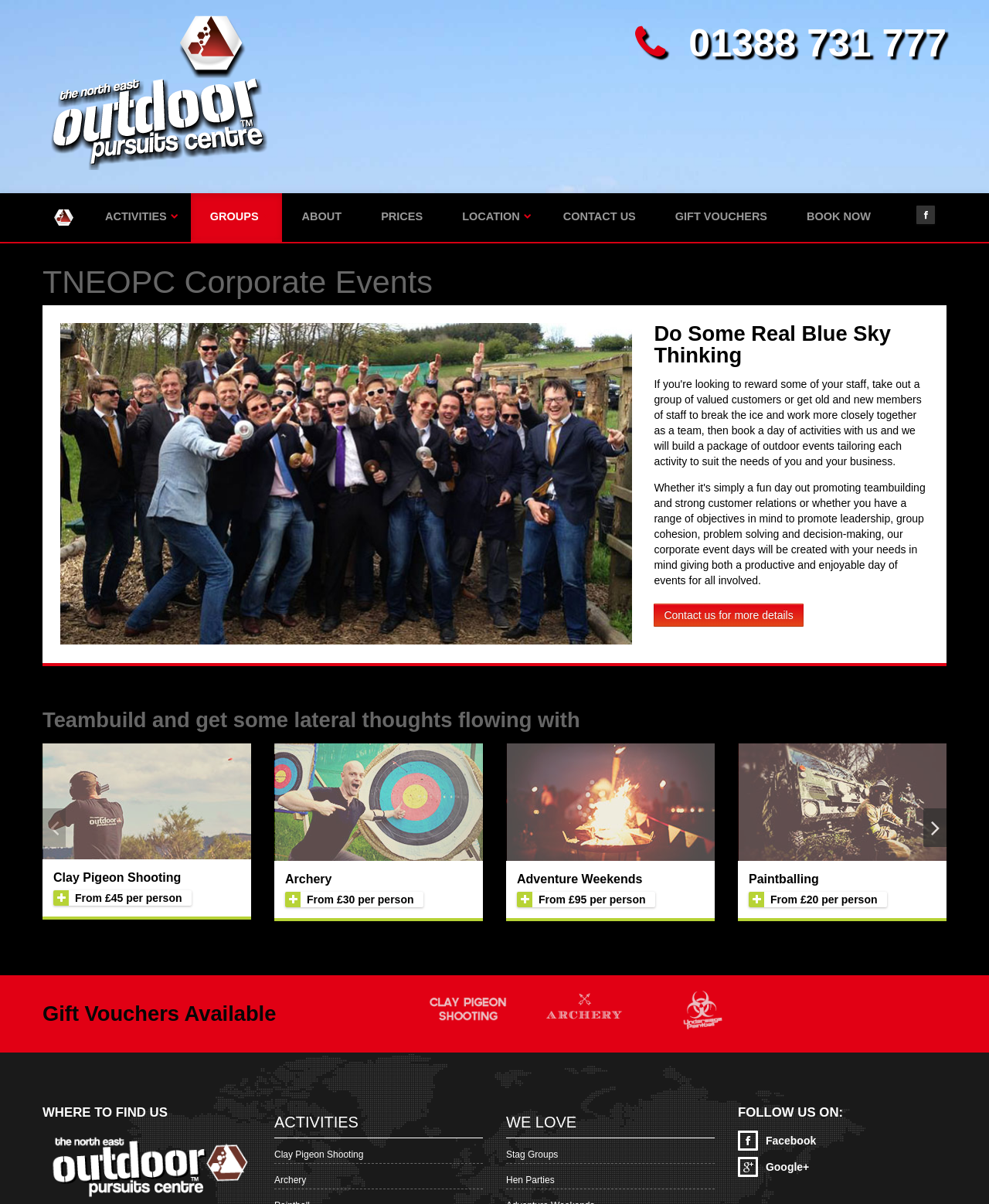Determine the bounding box coordinates of the area to click in order to meet this instruction: "Follow on Facebook".

[0.746, 0.936, 0.957, 0.958]